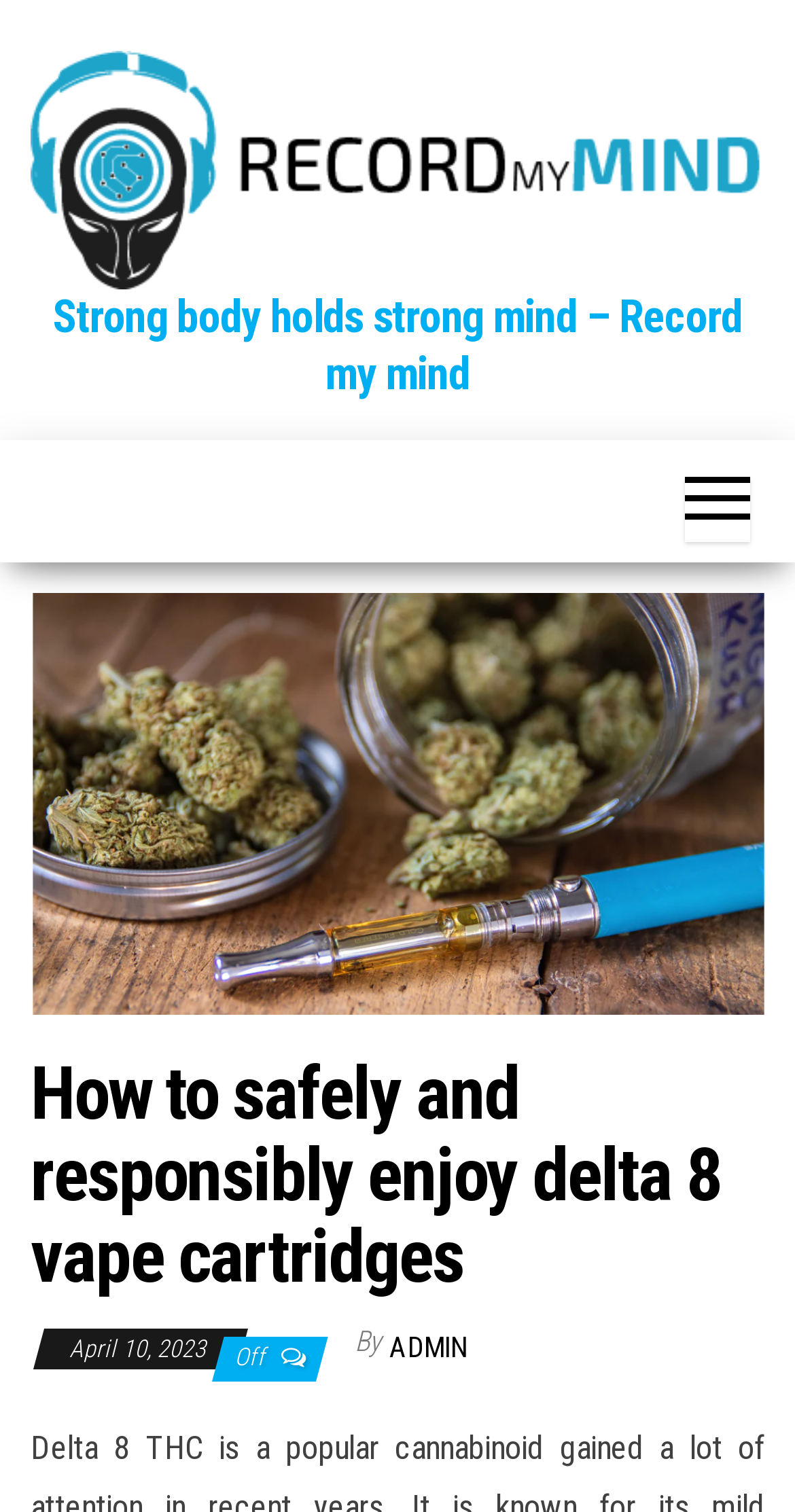Generate a comprehensive description of the webpage content.

The webpage appears to be a blog post or article about safely and responsibly enjoying delta 8 vape cartridges. At the top of the page, there is a link and an image with the text "Strong body holds strong mind – Record my mind", which seems to be a logo or branding element. Below this, there is another link with the same text.

The main content of the page is focused on the article, with a button that contains an image related to the topic and a heading that reads "How to safely and responsibly enjoy delta 8 vape cartridges". This heading is positioned near the top of the page, with the image above it.

Below the heading, there are three lines of text. The first line displays the date "April 10, 2023". The second line has a toggle button labeled "Off". The third line shows the author's name, "ADMIN", which is a clickable link.

There are a total of three images on the page, two of which are related to the branding and one that is related to the article's topic. There are also five links, including the two branding links, the author's name, and two other links that are not explicitly described.